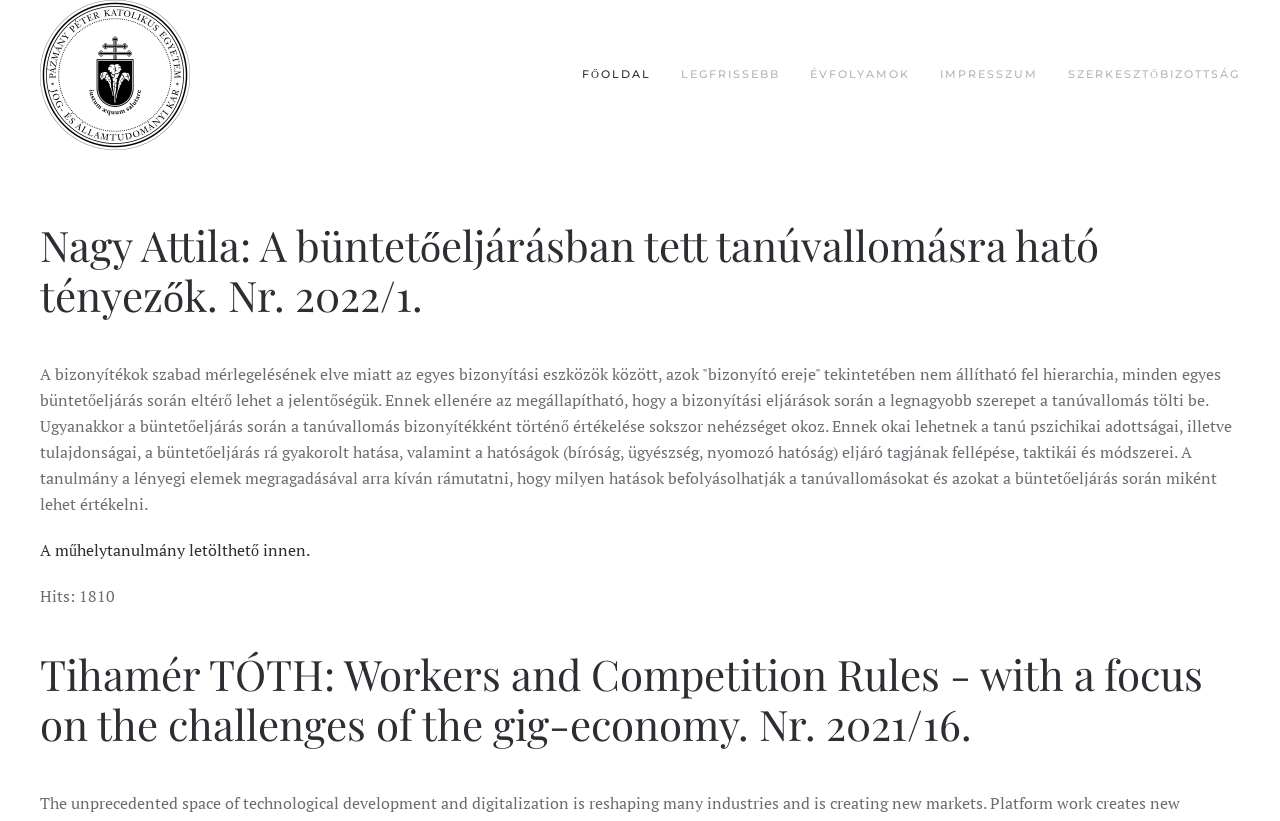Please determine the bounding box coordinates of the clickable area required to carry out the following instruction: "Read more about Common Problems and Failure Analysis of Environmental Protection SPC Floor". The coordinates must be four float numbers between 0 and 1, represented as [left, top, right, bottom].

None